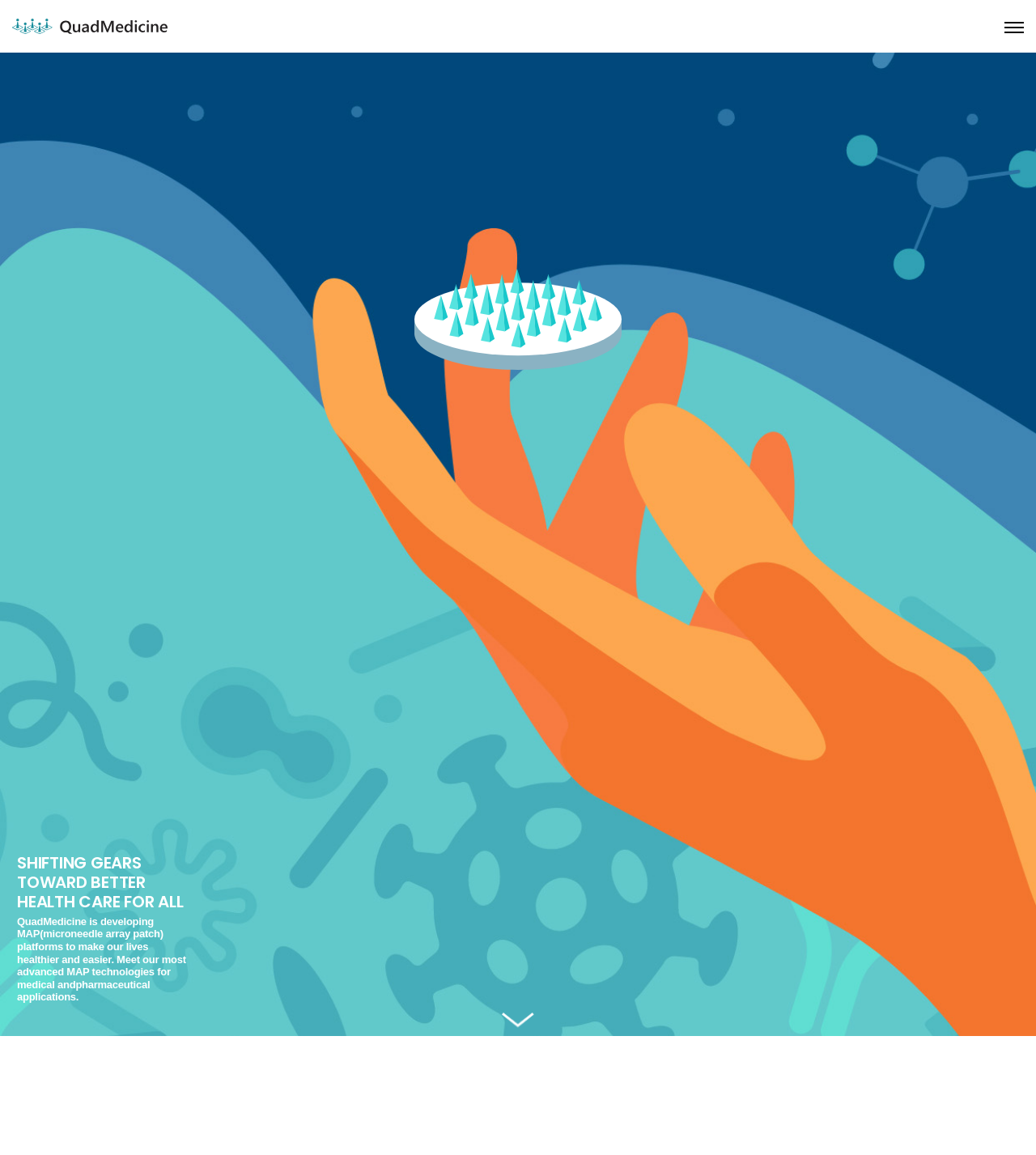Summarize the webpage with a detailed and informative caption.

The webpage is about QuadMedicine, a company specializing in microneedle technology for pharmaceutical and medical applications. At the top left of the page, there is a heading with the company name "QuadMedicine" accompanied by a link and an image with the same name. 

On the top right, there is an image with the description "메뉴이동" (menu move). 

Below the top section, there is a series of static text elements that form a slogan or a mission statement. The text starts with "SHIFTING GEARS" and continues with "TOWARD BETTER" and "HEALTH CARE FOR ALL" in a vertical sequence. 

Following the slogan, there is a paragraph of text that describes the company's mission. The text starts with "QuadMedicine is developing" and continues with several lines of text, including "MAP(microneedle array patch) platforms to make our lives healthier and easier." The paragraph also mentions the company's advanced MAP technologies for medical and pharmaceutical applications.